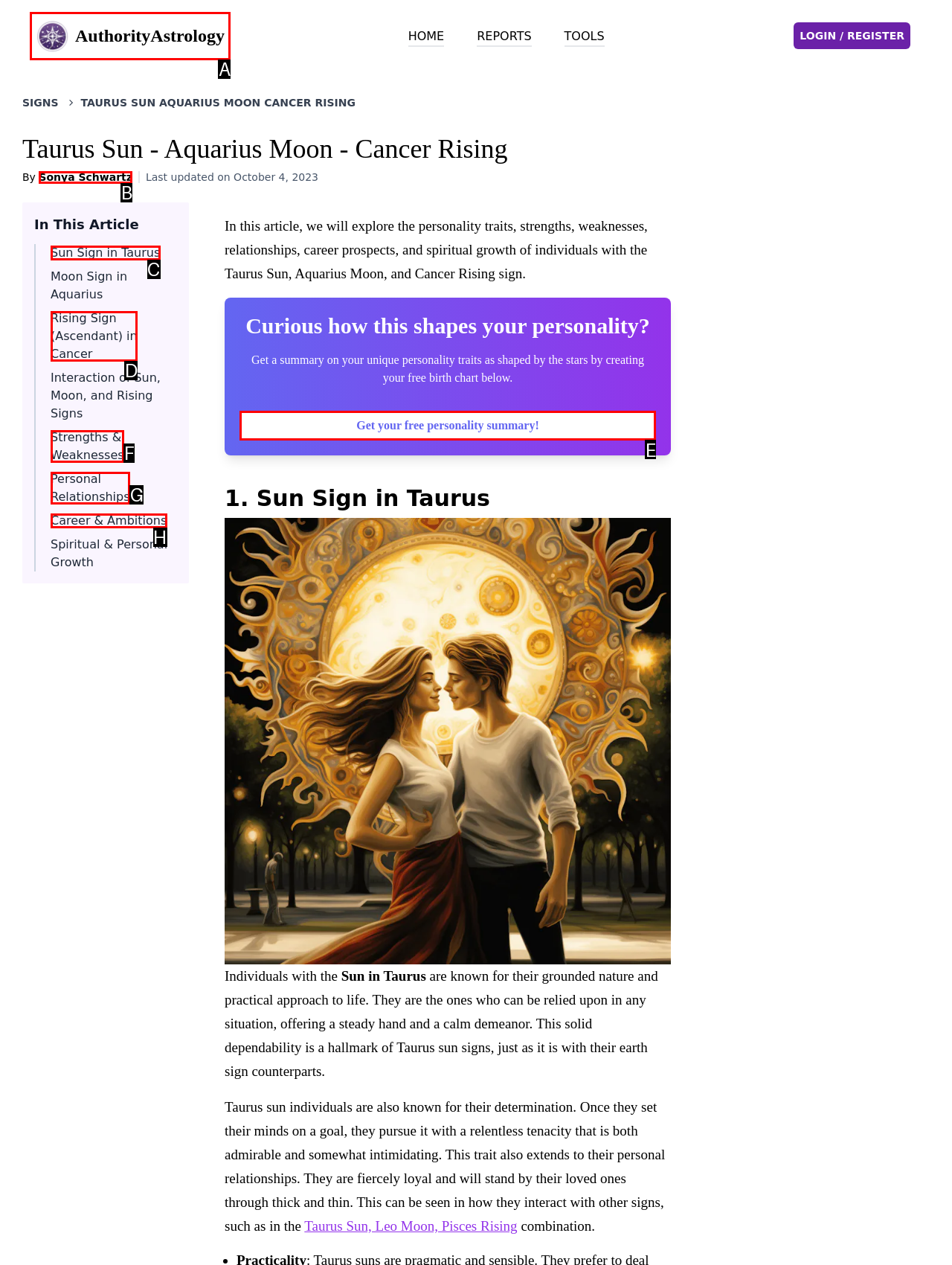Determine the HTML element to be clicked to complete the task: Get a free personality summary. Answer by giving the letter of the selected option.

E